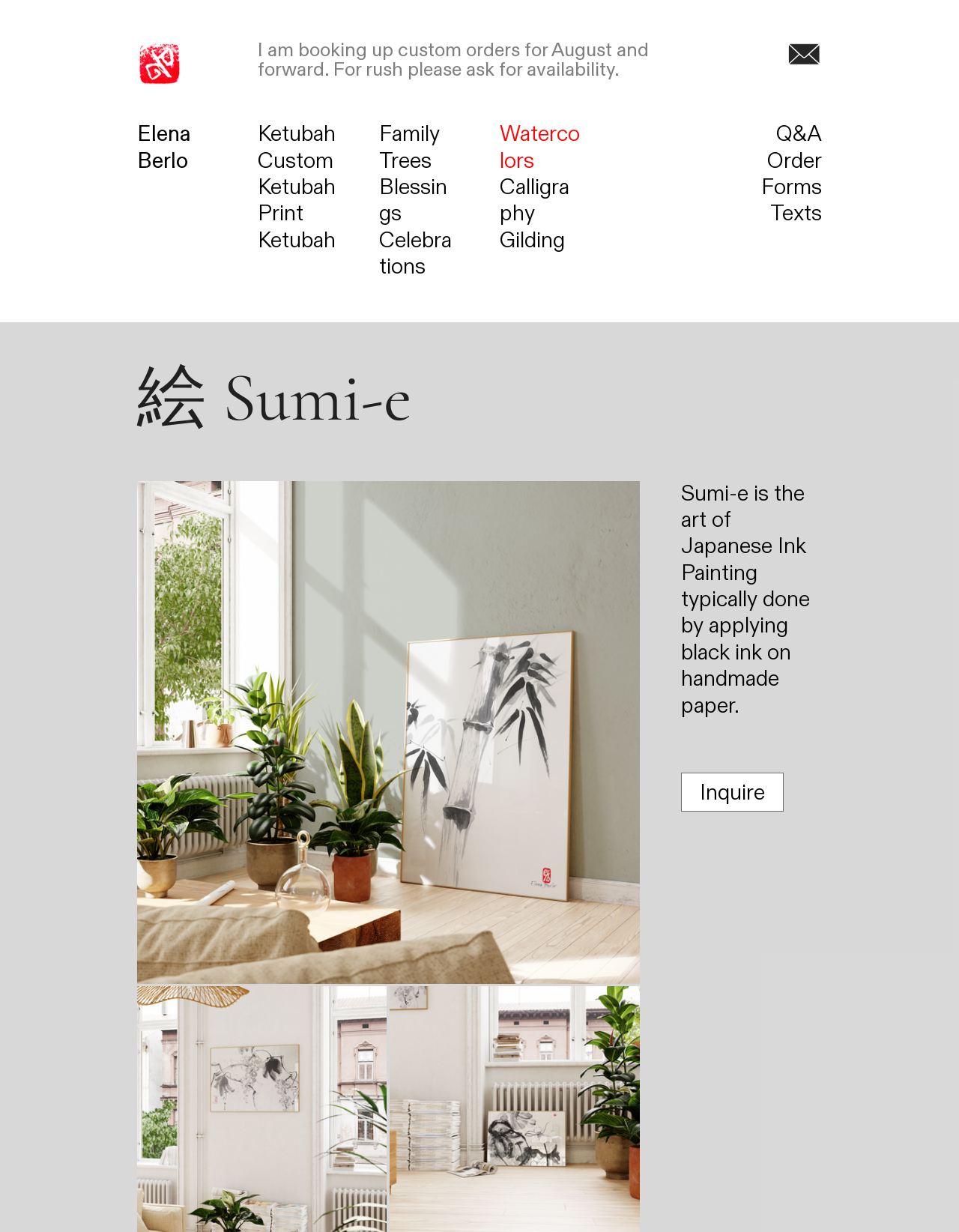What is the theme of the webpage?
Look at the image and answer with only one word or phrase.

Art and Custom Orders